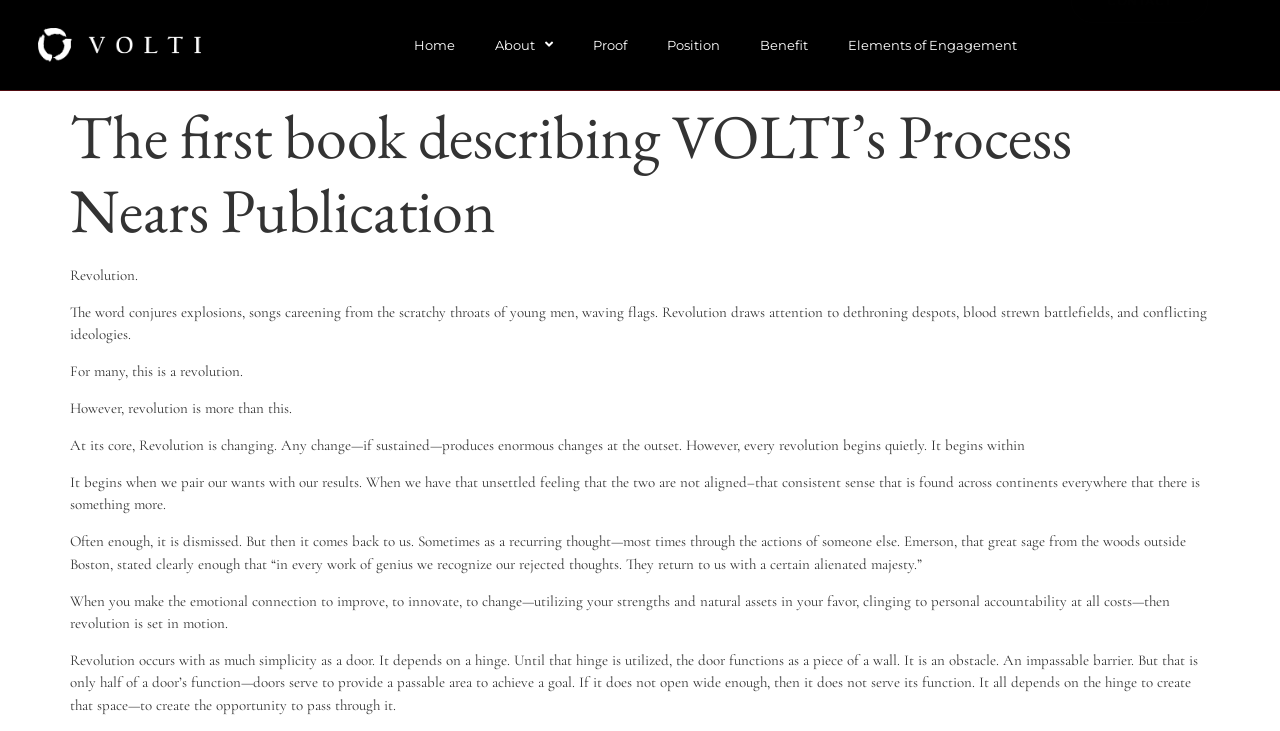Elaborate on the webpage's design and content in a detailed caption.

This webpage appears to be a blog post or article discussing the concept of revolution. At the top, there is a header with the title "The first book describing VOLTI’s Process Nears Publication - VOLTI". Below the header, there are two links, one on the left with no text and another on the right labeled "CONTACT". 

The main content of the page is a series of paragraphs that explore the idea of revolution. The text begins with a poetic description of revolution, associating it with explosions, songs, and waving flags. It then delves deeper into the concept, suggesting that revolution is not just about grand, dramatic changes, but also about personal transformation and growth. The text quotes Emerson, emphasizing the importance of recognizing and embracing one's own thoughts and desires in order to bring about change.

Throughout the page, there are no images, but the text is organized into several paragraphs, each with a clear and concise message. The overall tone of the page is introspective and thought-provoking, encouraging readers to reflect on their own desires and goals, and to take action to bring about positive change in their lives.